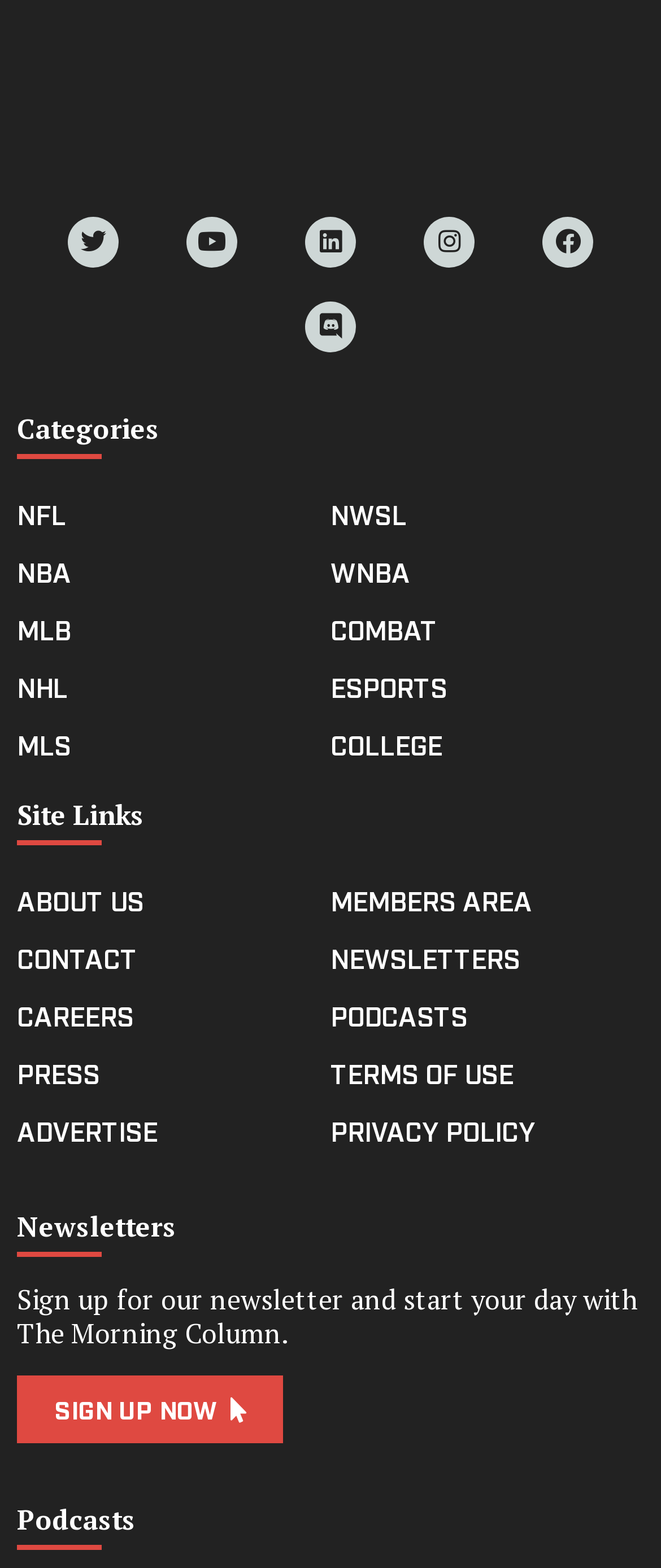Kindly provide the bounding box coordinates of the section you need to click on to fulfill the given instruction: "Listen to podcasts".

[0.026, 0.957, 0.205, 0.981]